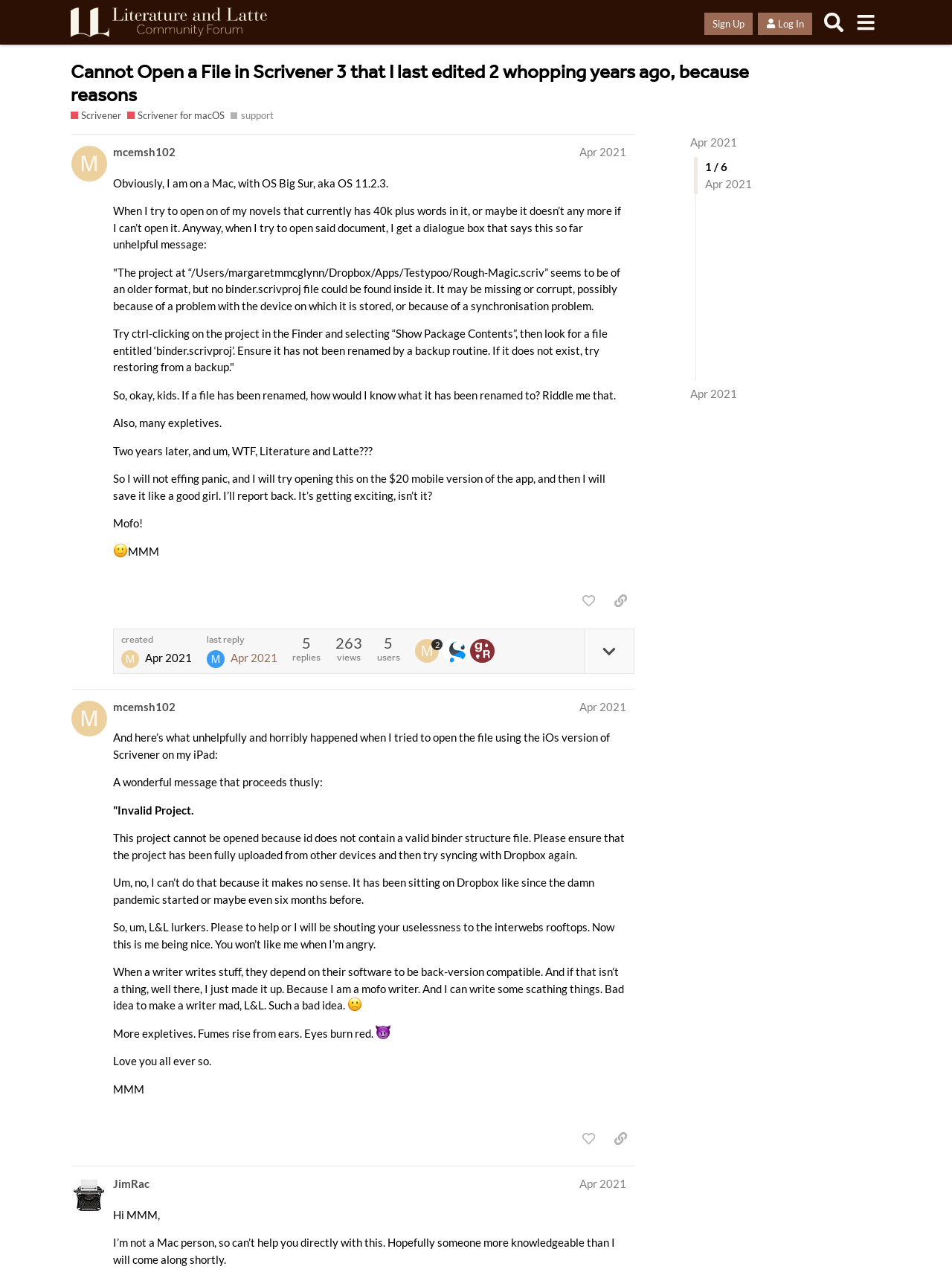Locate the headline of the webpage and generate its content.

Cannot Open a File in Scrivener 3 that I last edited 2 whopping years ago, because reasons